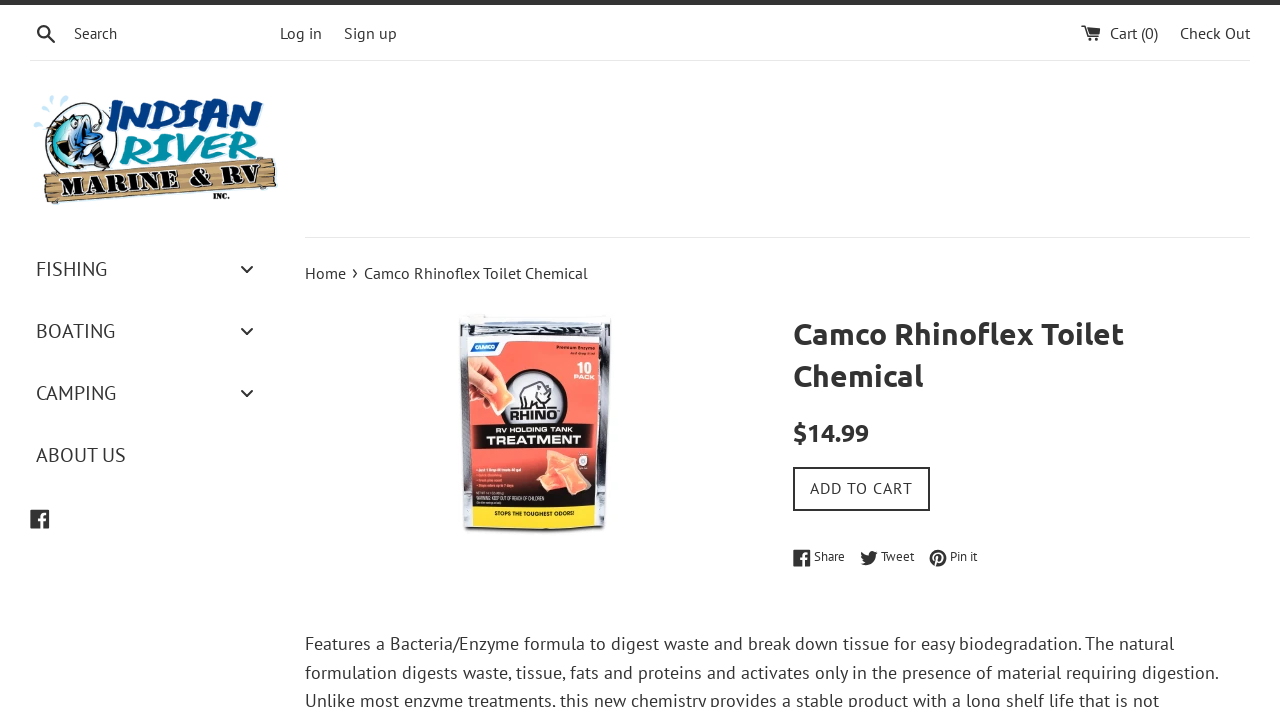Provide the bounding box coordinates of the HTML element this sentence describes: "parent_node: CAMPING title="Toggle menu"".

[0.183, 0.54, 0.203, 0.57]